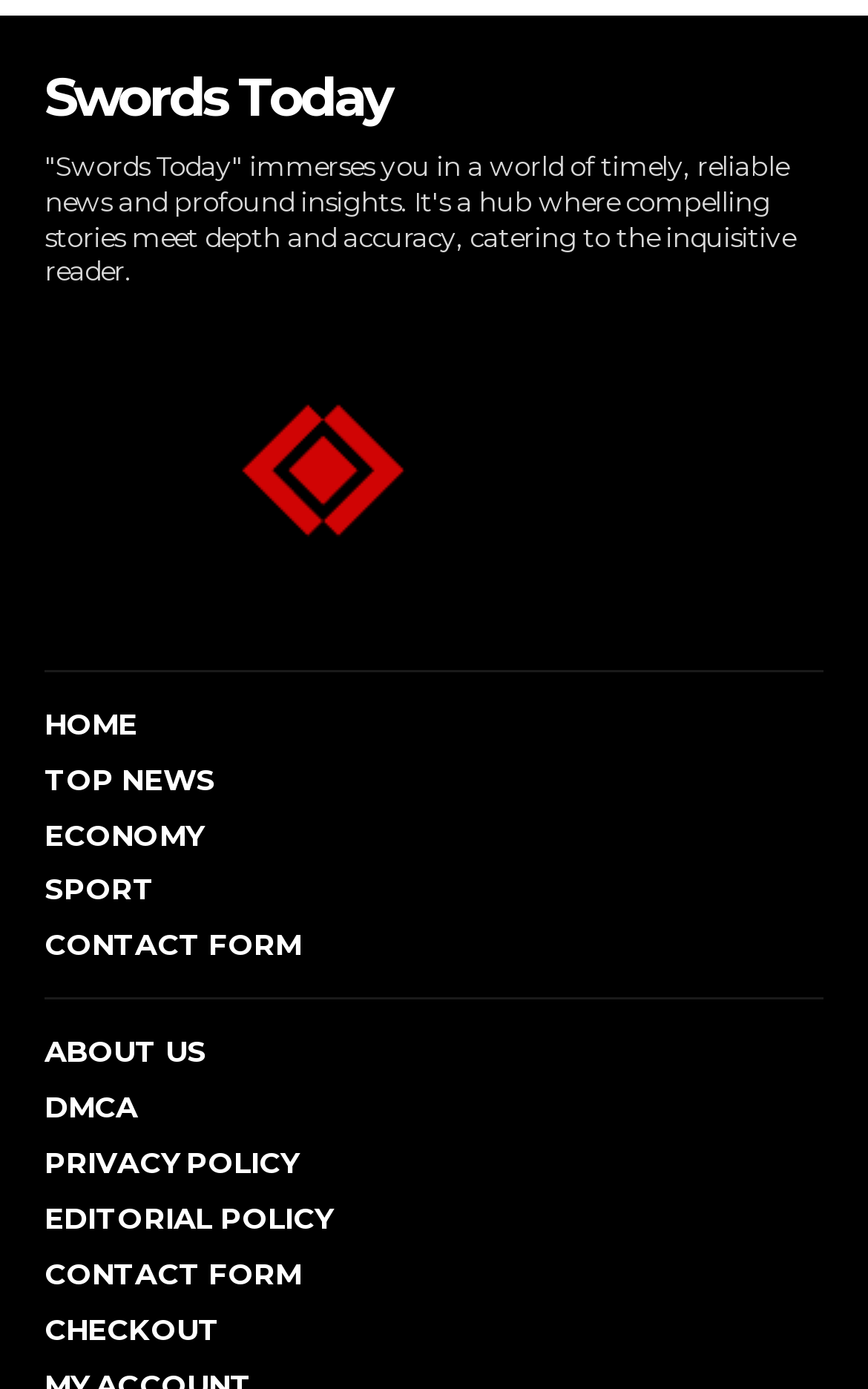Please provide a comprehensive answer to the question below using the information from the image: What is the name of this news website?

The name of the website can be found in the top-left corner of the webpage, where it says 'Swords Today' in a link format, which is also accompanied by a logo image.